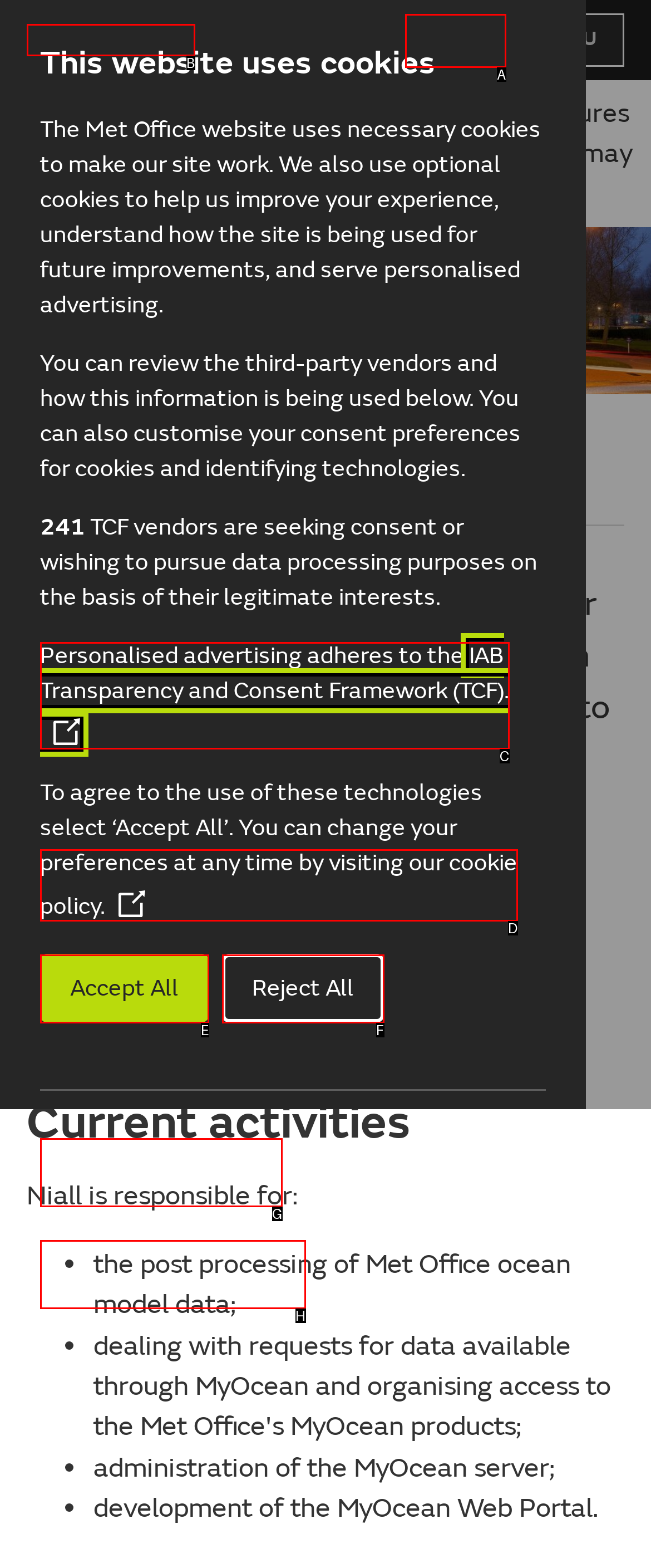Which lettered option should be clicked to achieve the task: Open the Settings menu? Choose from the given choices.

A